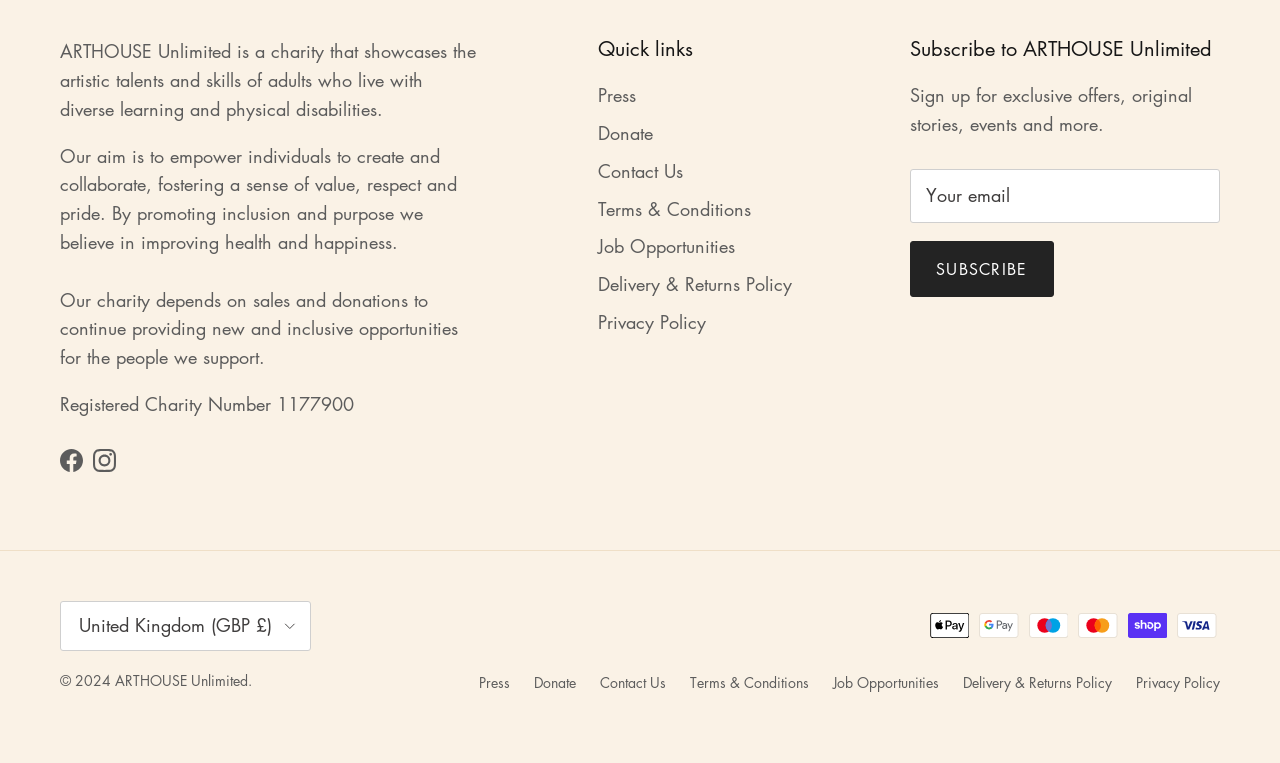Bounding box coordinates are specified in the format (top-left x, top-left y, bottom-right x, bottom-right y). All values are floating point numbers bounded between 0 and 1. Please provide the bounding box coordinate of the region this sentence describes: Instagram

[0.073, 0.588, 0.091, 0.618]